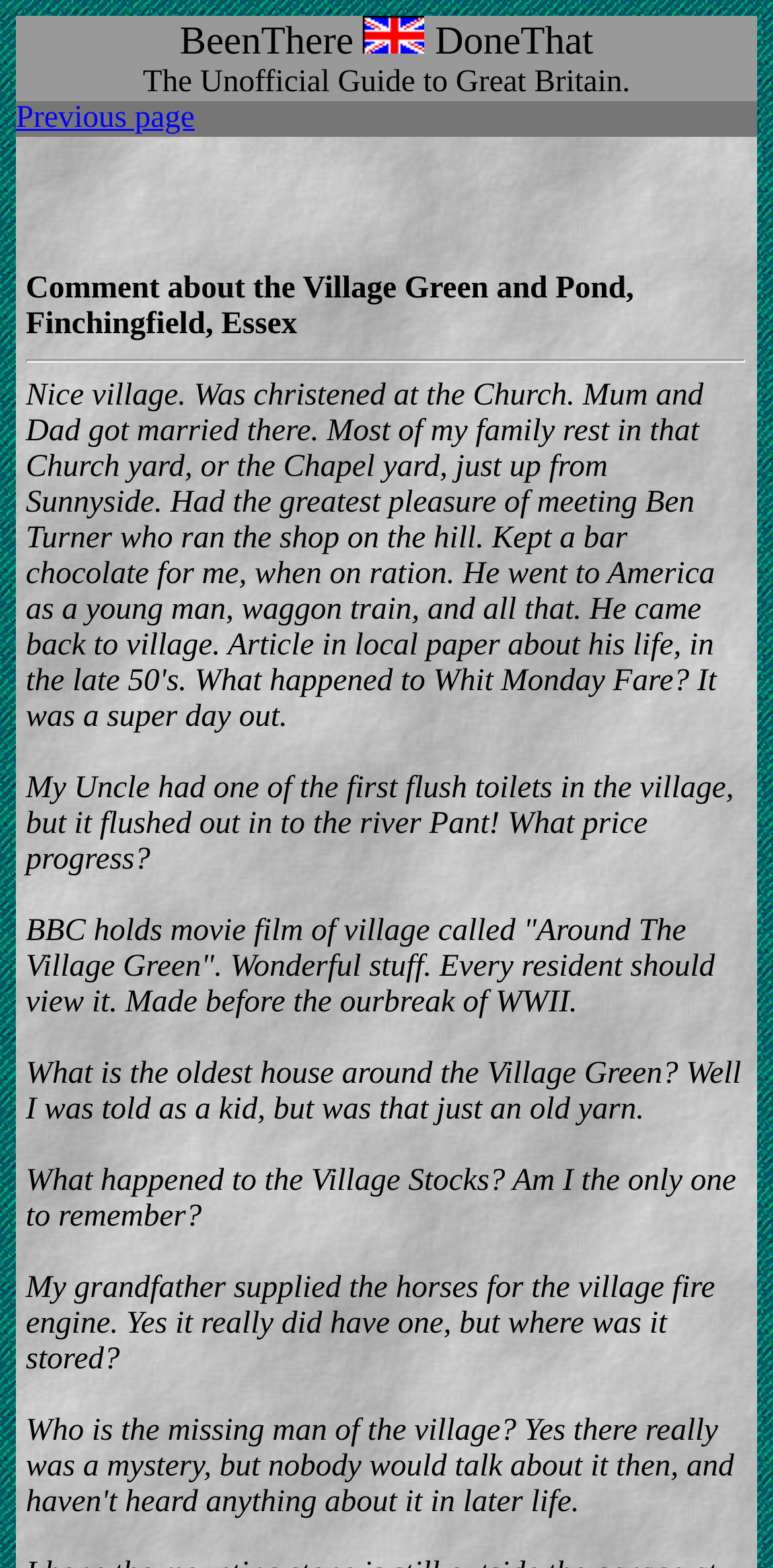How many comments are on this page?
Please use the image to provide an in-depth answer to the question.

I counted the number of StaticText elements that contain user comments, which are 5 in total.